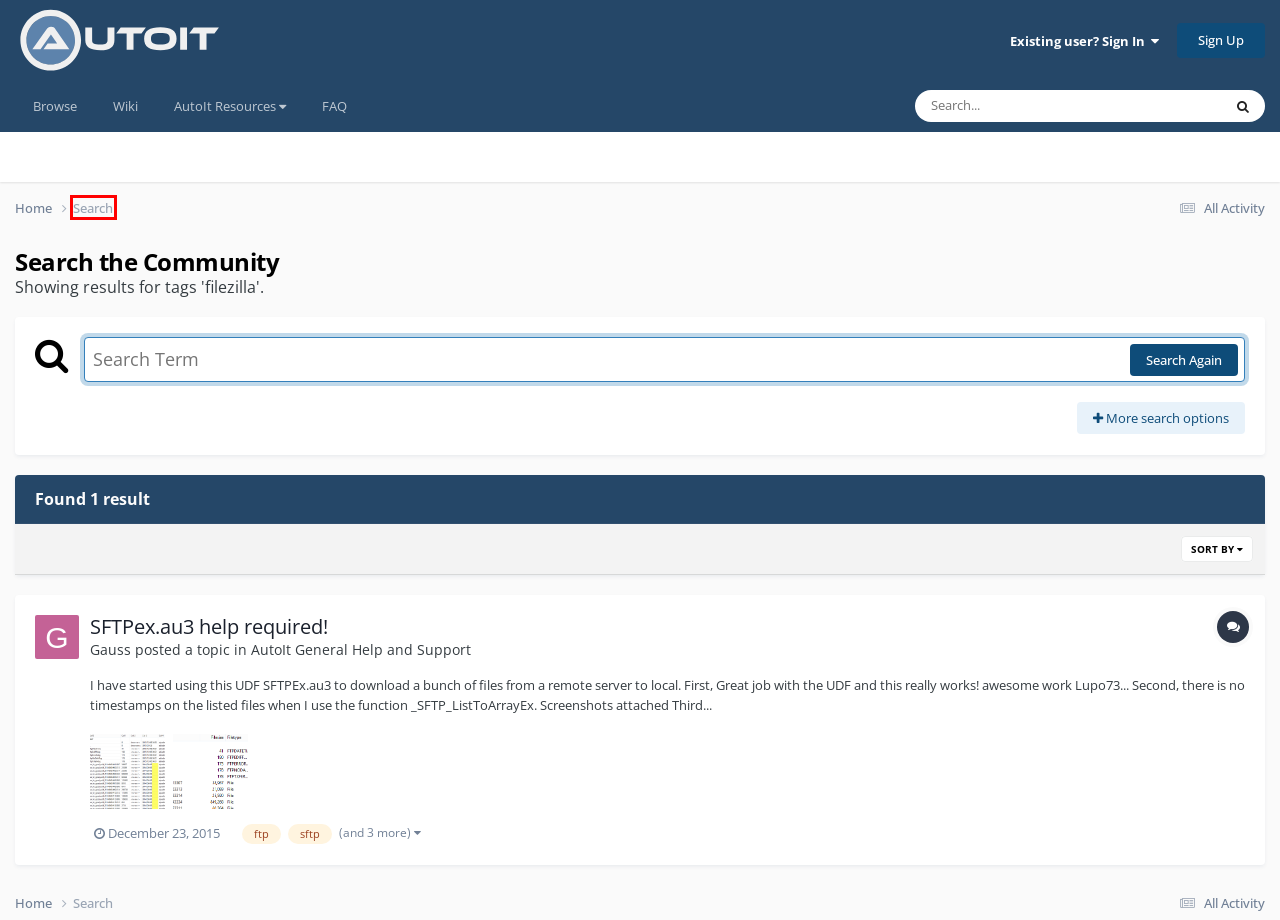You have a screenshot of a webpage with a red rectangle bounding box. Identify the best webpage description that corresponds to the new webpage after clicking the element within the red bounding box. Here are the candidates:
A. AutoIt Wiki
B. Advanced Search - AutoIt Forums
C. Forum Rules and Forum Etiquette - Forum FAQ - AutoIt Forums
D. SFTPex.au3 help required! - AutoIt General Help and Support - AutoIt Forums
E. AutoIt General Help and Support - AutoIt Forums
F. Gauss - AutoIt Forums
G. Forums - AutoIt Forums
H. Sign In - AutoIt Forums

B